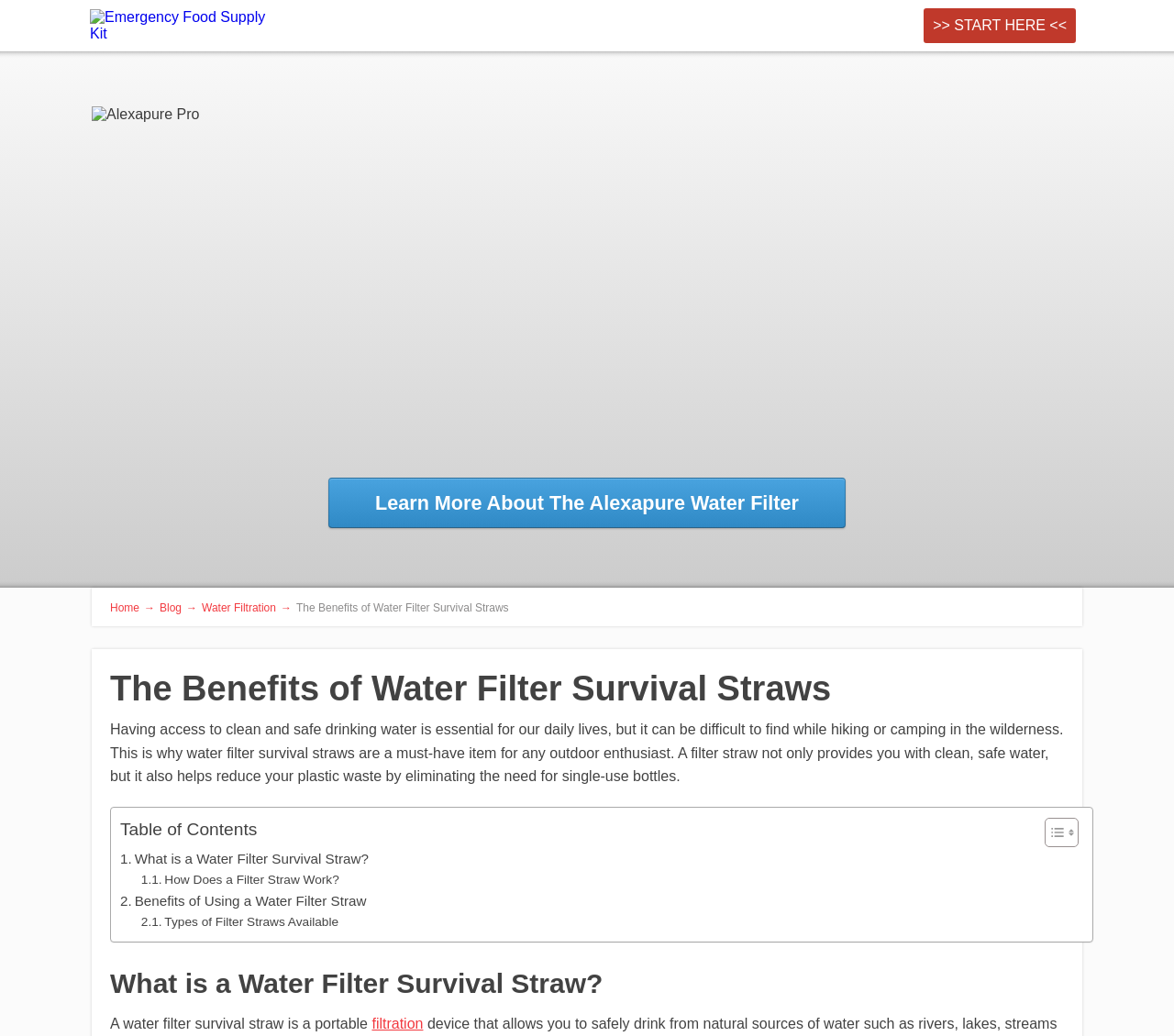Find the bounding box coordinates for the area you need to click to carry out the instruction: "Learn about types of filter straws available". The coordinates should be four float numbers between 0 and 1, indicated as [left, top, right, bottom].

[0.12, 0.881, 0.288, 0.9]